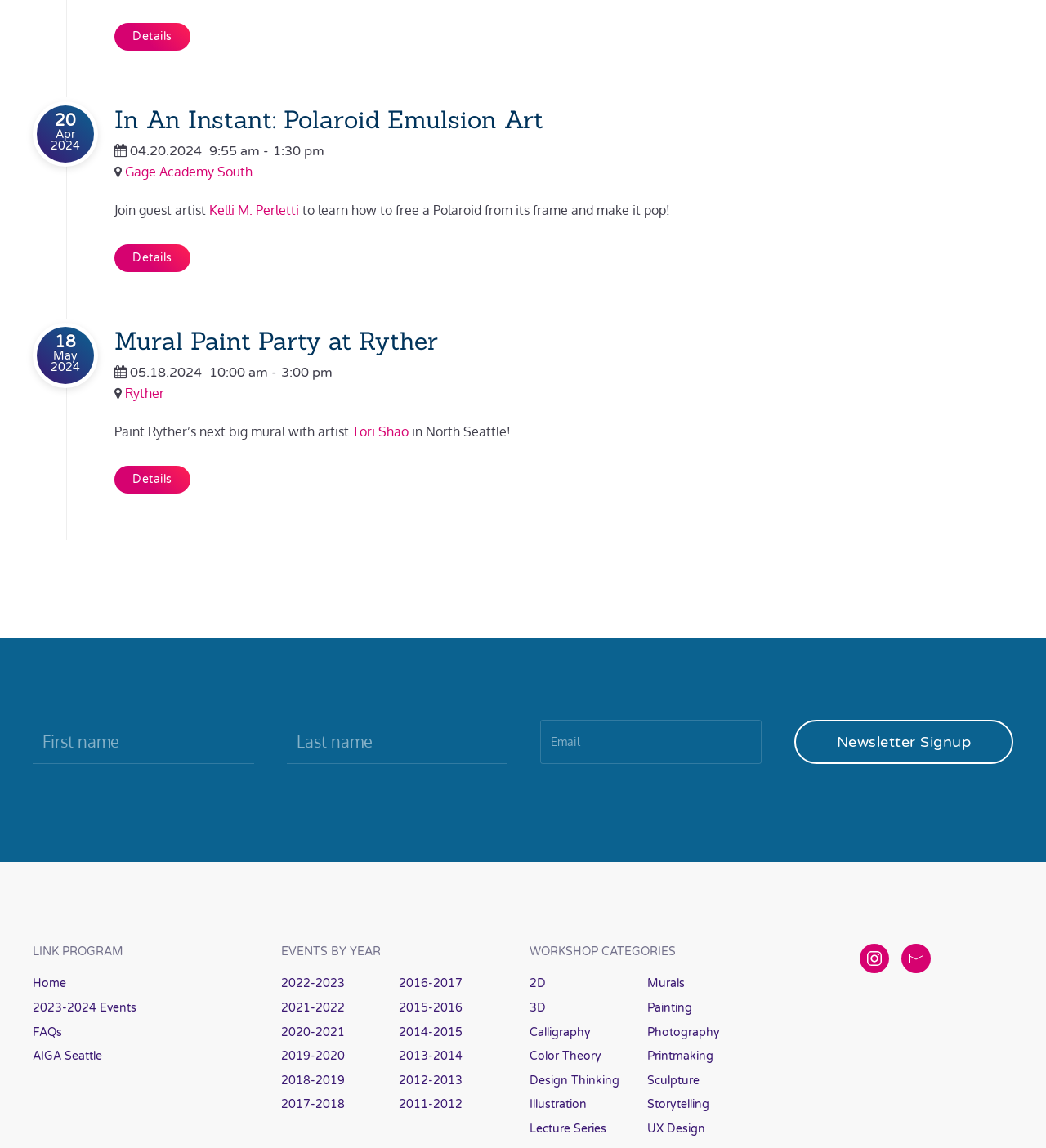By analyzing the image, answer the following question with a detailed response: What is the date of the Mural Paint Party at Ryther event?

I found the date of the Mural Paint Party at Ryther event by looking at the StaticText element with the text '05.18.2024' which is located near the heading element with the text 'Mural Paint Party at Ryther'.